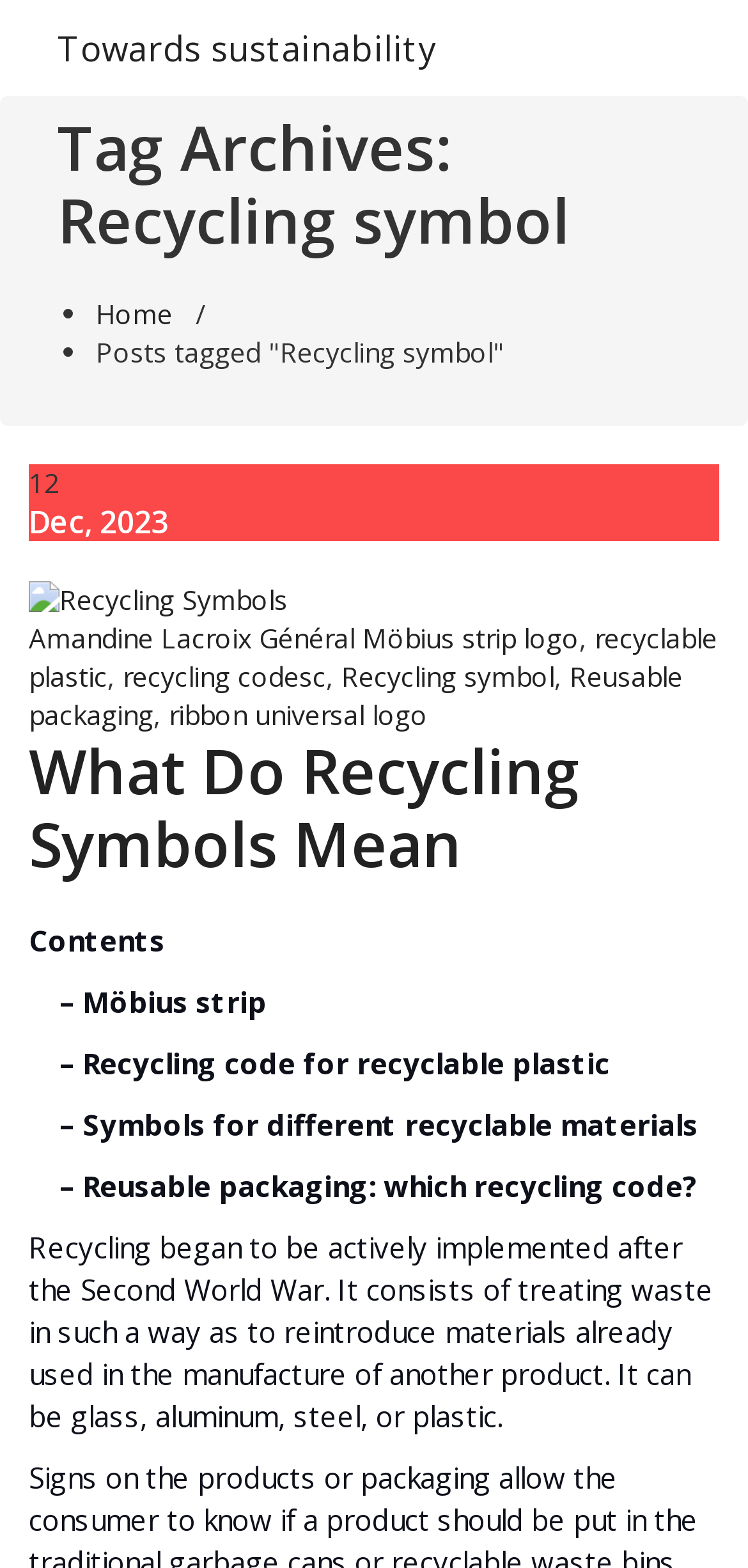Locate the bounding box of the UI element based on this description: "ribbon universal logo". Provide four float numbers between 0 and 1 as [left, top, right, bottom].

[0.226, 0.444, 0.572, 0.468]